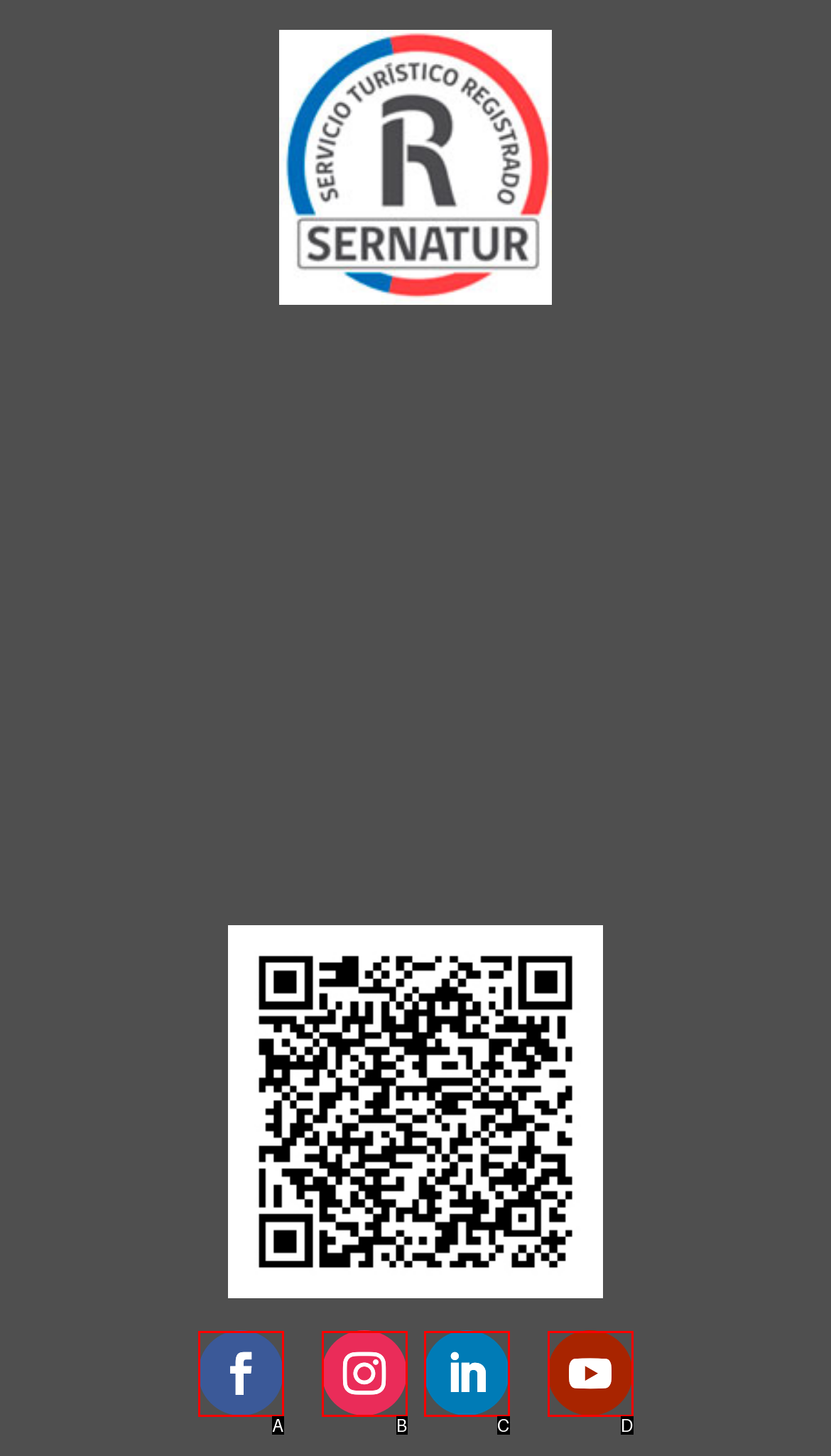Determine which HTML element corresponds to the description: Follow. Provide the letter of the correct option.

C